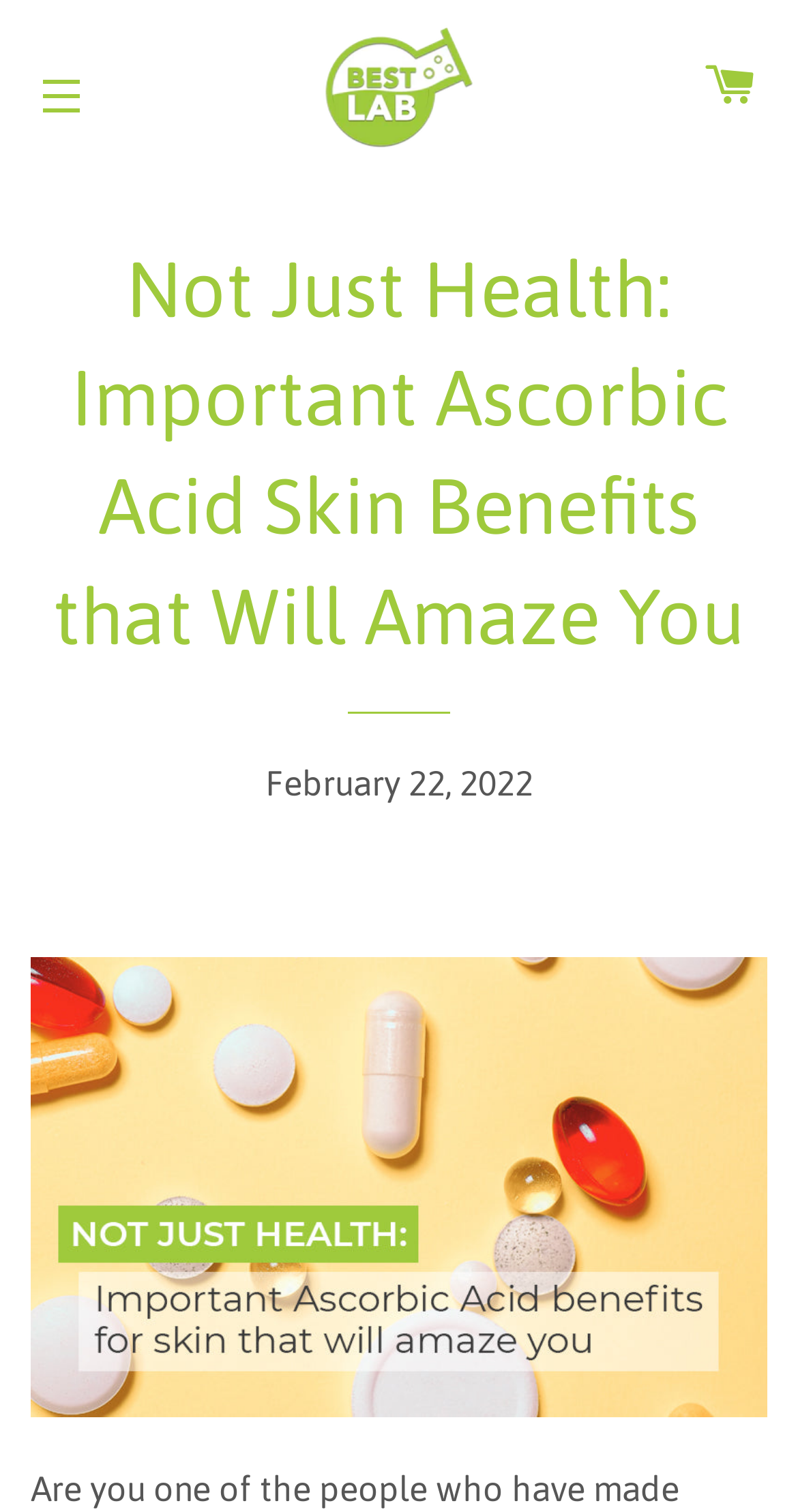Please locate and generate the primary heading on this webpage.

Not Just Health: Important Ascorbic Acid Skin Benefits that Will Amaze You